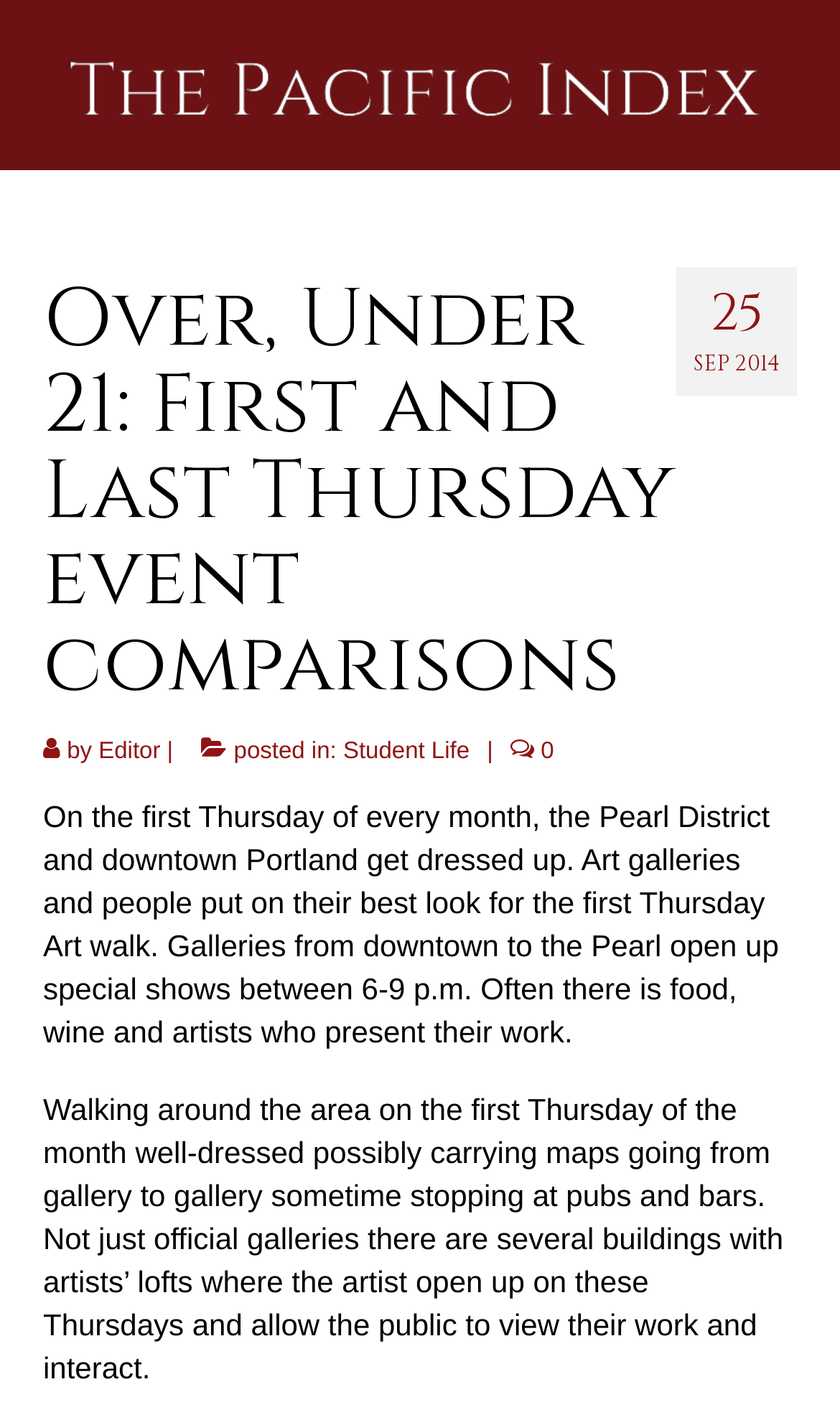Write a detailed summary of the webpage.

The webpage is an article from The Pacific Index, titled "Over, Under 21: First and Last Thursday event comparisons". At the top left, there is a link to the homepage of The Pacific Index, accompanied by an image with the same name. Below the image, there are two lines of text, "25" and "SEP 2014", which appear to be a date and possibly a volume or issue number.

The main heading of the article, "Over, Under 21: First and Last Thursday event comparisons", is centered near the top of the page, followed by the author's name, "Editor", and the category "Student Life". There are two vertical lines separating these elements.

The main content of the article is divided into two paragraphs. The first paragraph describes the first Thursday Art walk, where art galleries and people dress up, and galleries open up special shows between 6-9 p.m. with food, wine, and artists presenting their work. The second paragraph continues to describe the scene, with people walking around the area, visiting galleries, and interacting with artists in their lofts.

There are no other notable UI elements or images on the page besides the image of The Pacific Index logo at the top.